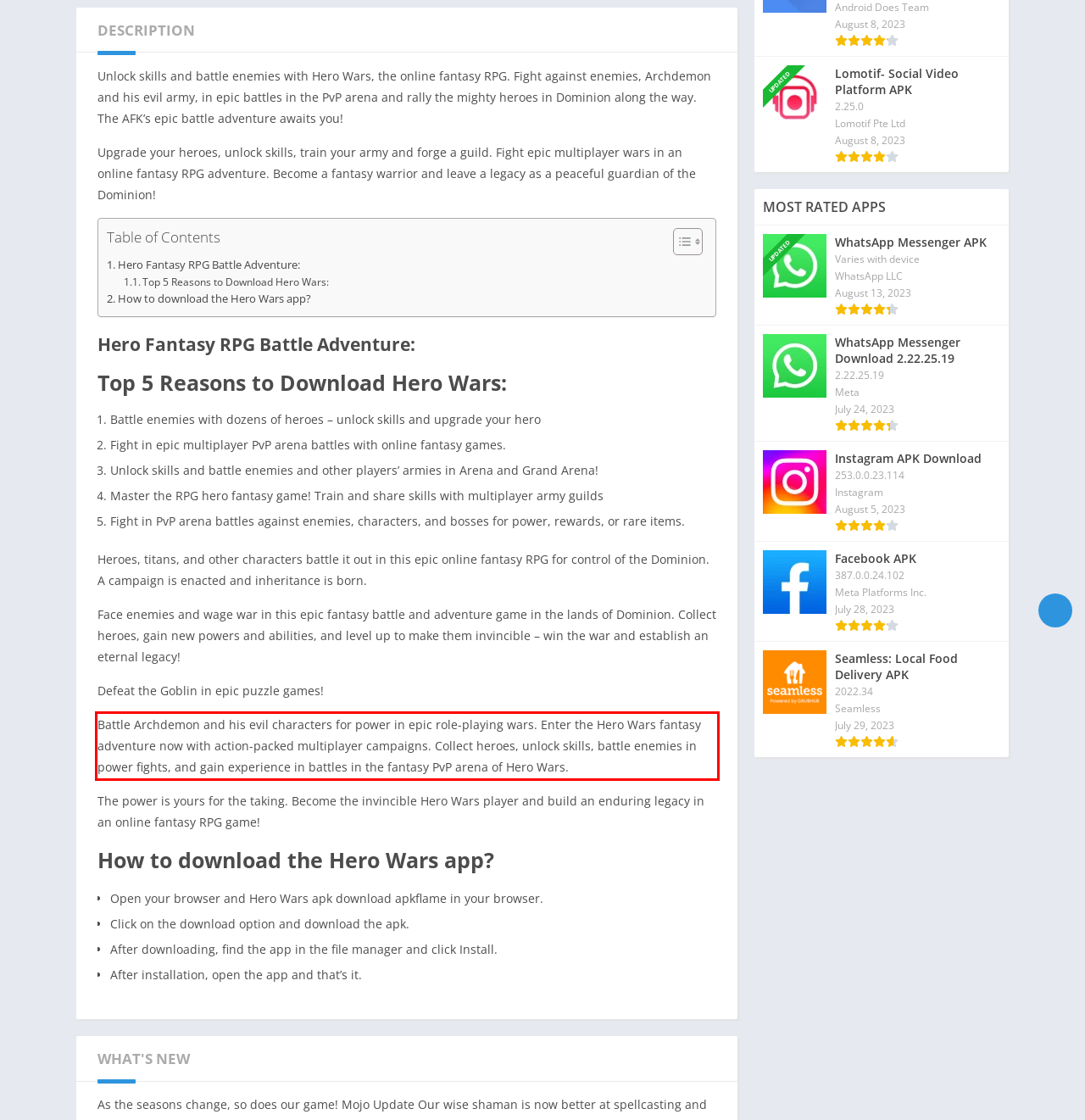Look at the screenshot of the webpage, locate the red rectangle bounding box, and generate the text content that it contains.

Battle Archdemon and his evil characters for power in epic role-playing wars. Enter the Hero Wars fantasy adventure now with action-packed multiplayer campaigns. Collect heroes, unlock skills, battle enemies in power fights, and gain experience in battles in the fantasy PvP arena of Hero Wars.